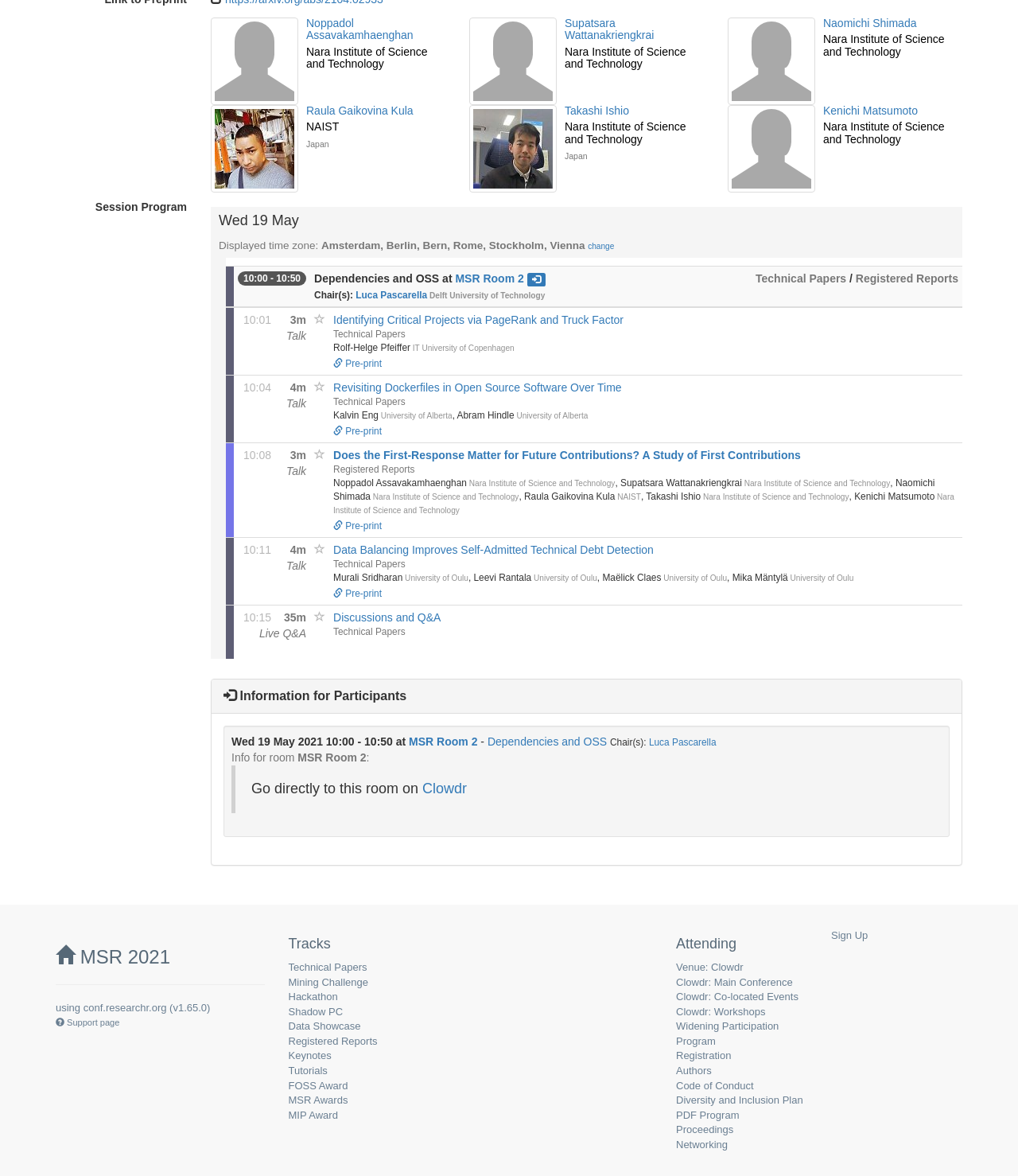Identify the bounding box for the described UI element. Provide the coordinates in (top-left x, top-left y, bottom-right x, bottom-right y) format with values ranging from 0 to 1: Diversity and Inclusion Plan

[0.664, 0.93, 0.789, 0.941]